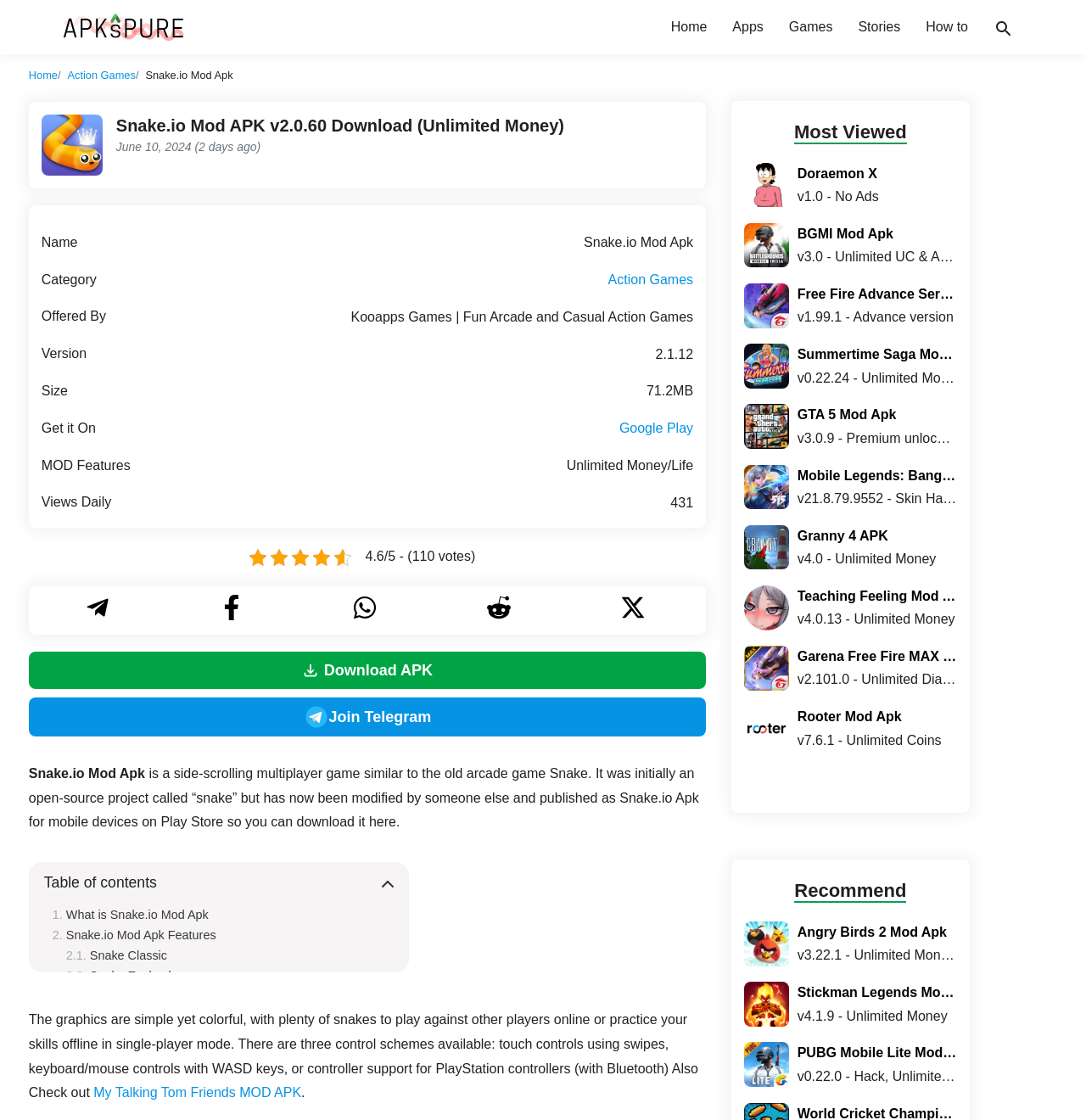Predict the bounding box coordinates of the area that should be clicked to accomplish the following instruction: "Read about Snake.io Mod Apk Features". The bounding box coordinates should consist of four float numbers between 0 and 1, i.e., [left, top, right, bottom].

[0.048, 0.829, 0.199, 0.841]